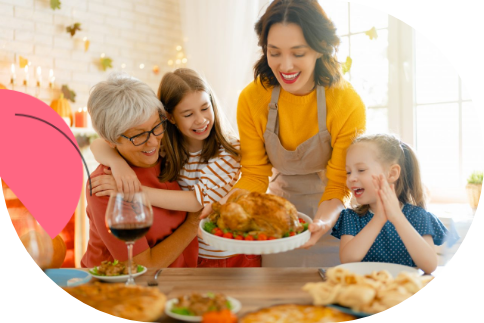Provide a comprehensive description of the image.

The image captures a warm and joyful family gathering during a festive occasion, likely a holiday meal. In the center, a smiling woman wearing a yellow sweater and apron presents a beautifully roasted turkey to her loved ones, embodying the spirit of sharing and togetherness. Two young girls, one with long brown hair and the other with pigtails, are eagerly watching the turkey, their expressions filled with excitement and anticipation. To the left, an elderly woman with grey hair and glasses embraces one of the girls, enhancing the sense of familial love and connection. The dining table features an array of dishes, indicating a bountiful feast. This scene radiates warmth, joy, and the importance of family, especially during the holidays when connecting with friends and relatives feels essential. The accompanying text subtly highlights themes of unity and inclusivity in testing for Covid-19, reminding viewers to cherish these moments with loved ones safely.